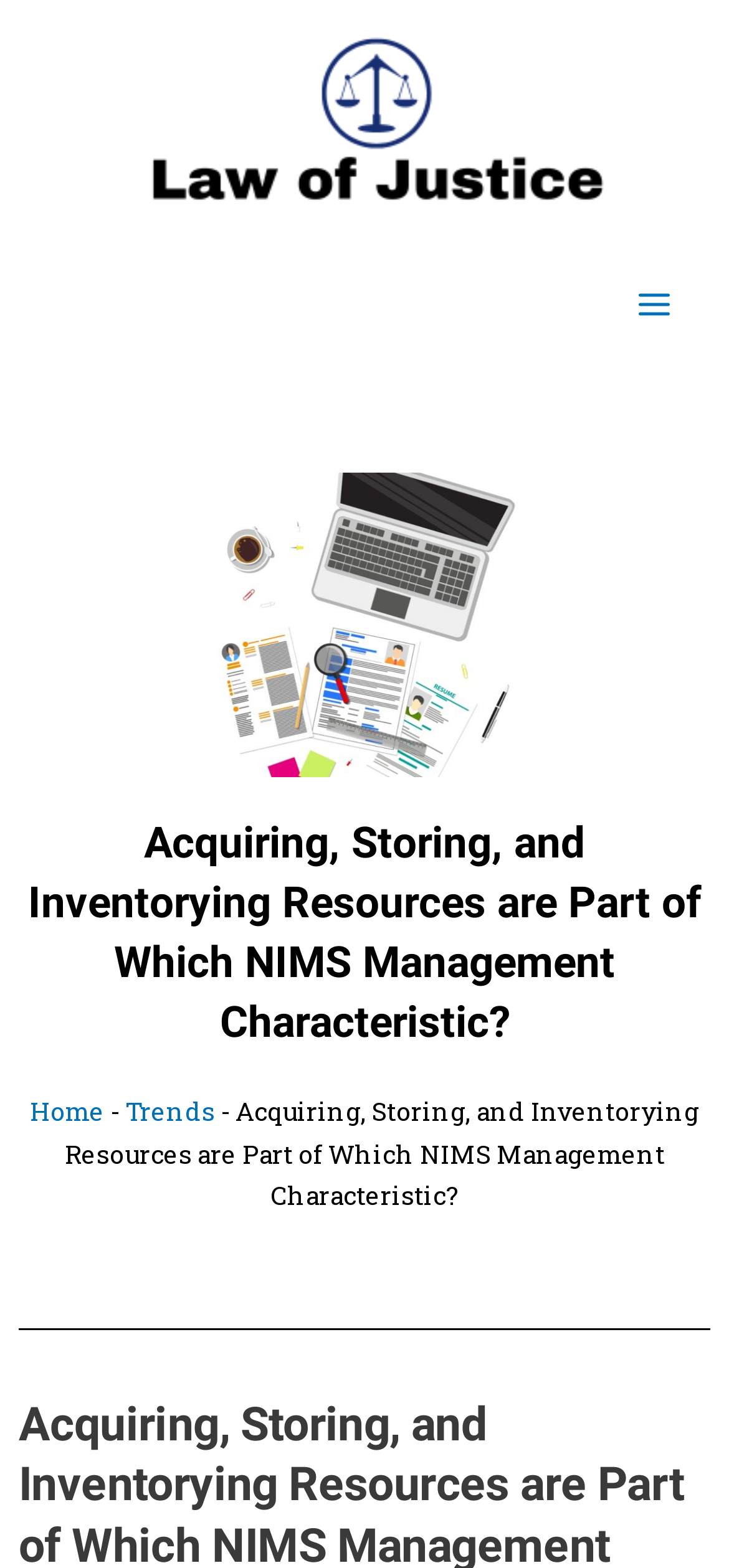Is the main menu button expanded?
Based on the screenshot, provide a one-word or short-phrase response.

False